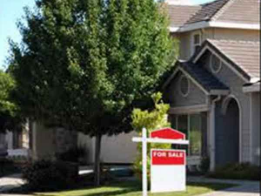What is the purpose of residential home inspections?
Examine the screenshot and reply with a single word or phrase.

To make informed decisions